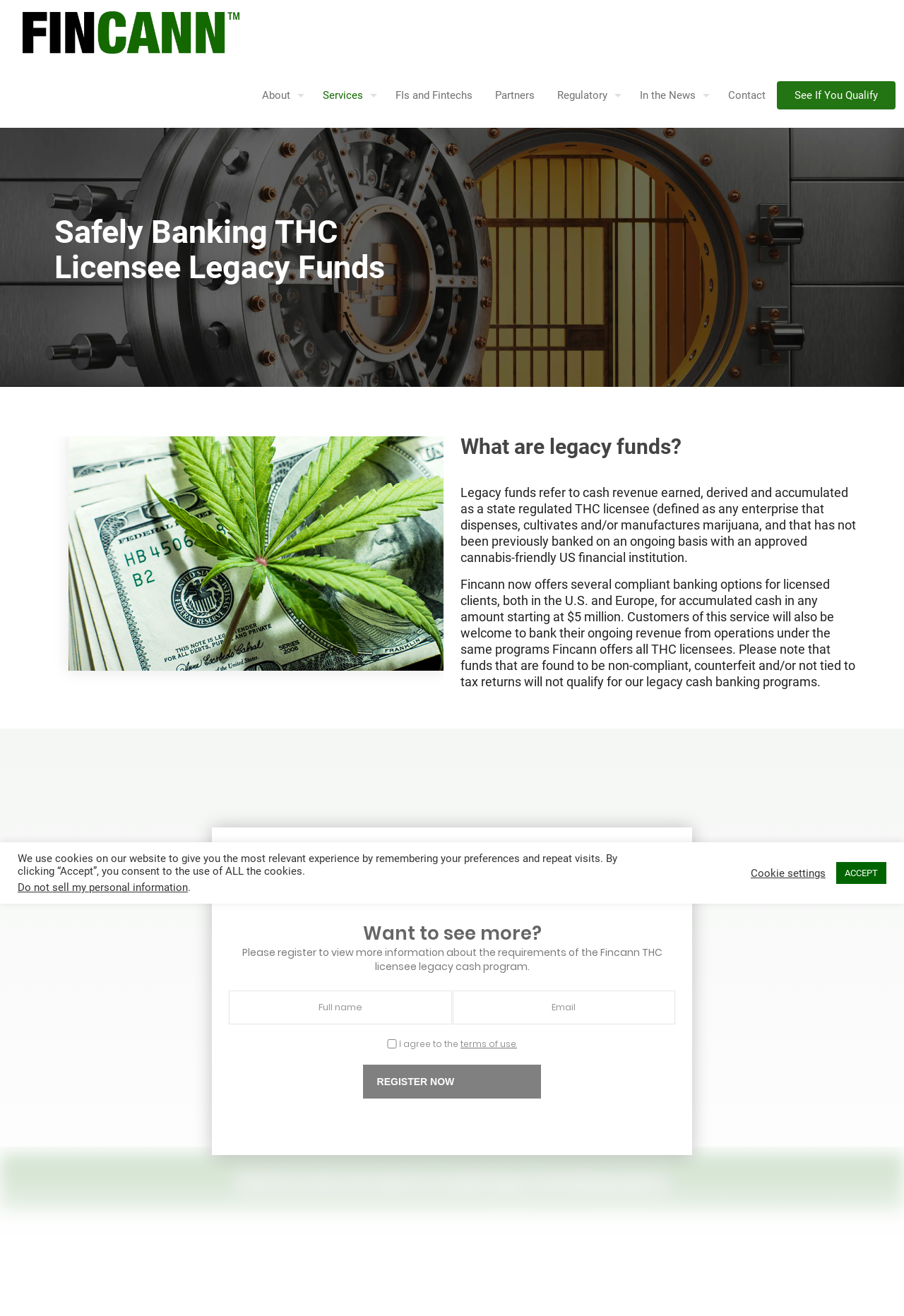Please determine the bounding box coordinates of the clickable area required to carry out the following instruction: "Learn more about THC licensee legacy funds banking". The coordinates must be four float numbers between 0 and 1, represented as [left, top, right, bottom].

[0.859, 0.048, 0.991, 0.097]